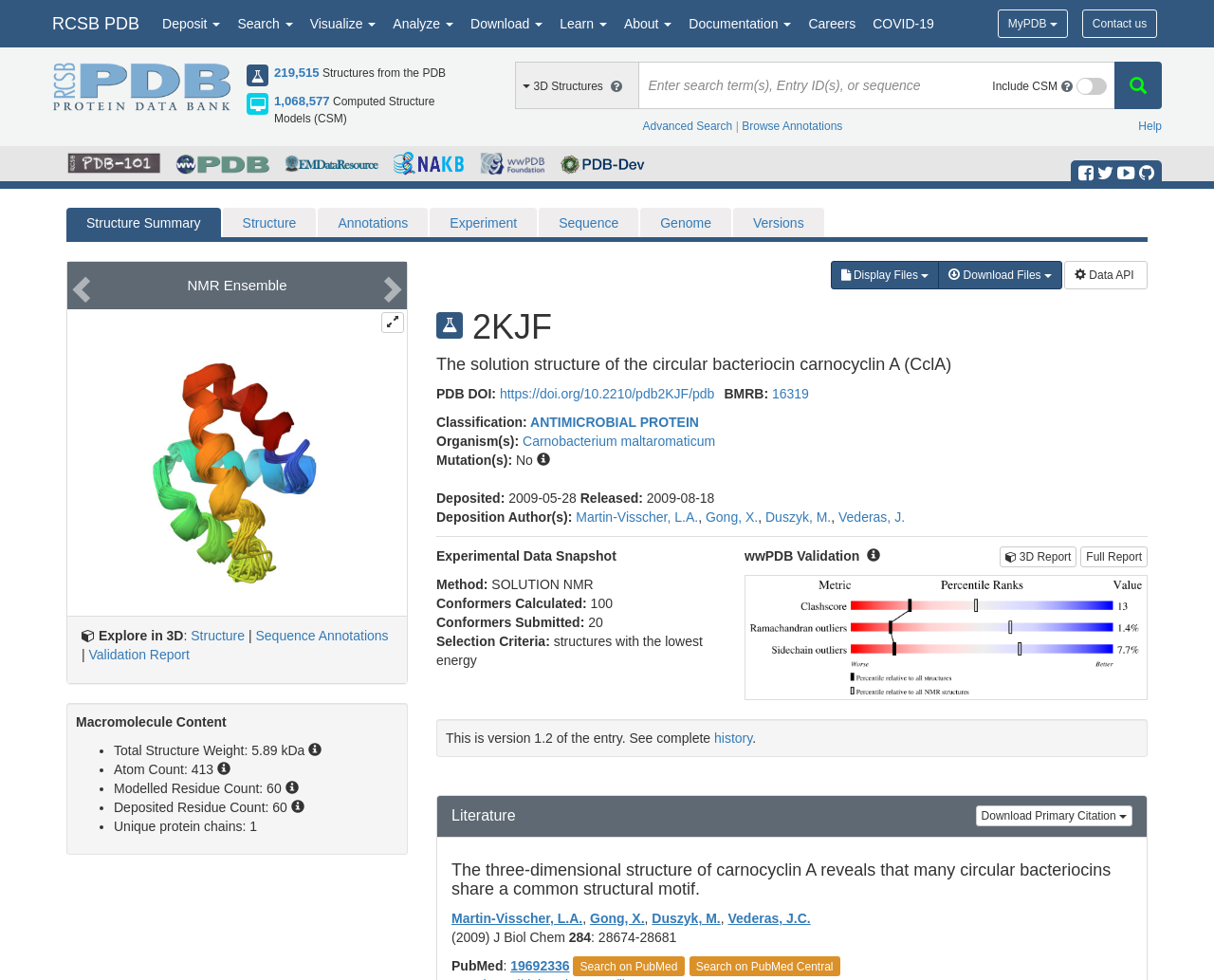Determine the bounding box for the UI element as described: "Search on PubMed". The coordinates should be represented as four float numbers between 0 and 1, formatted as [left, top, right, bottom].

[0.478, 0.979, 0.558, 0.993]